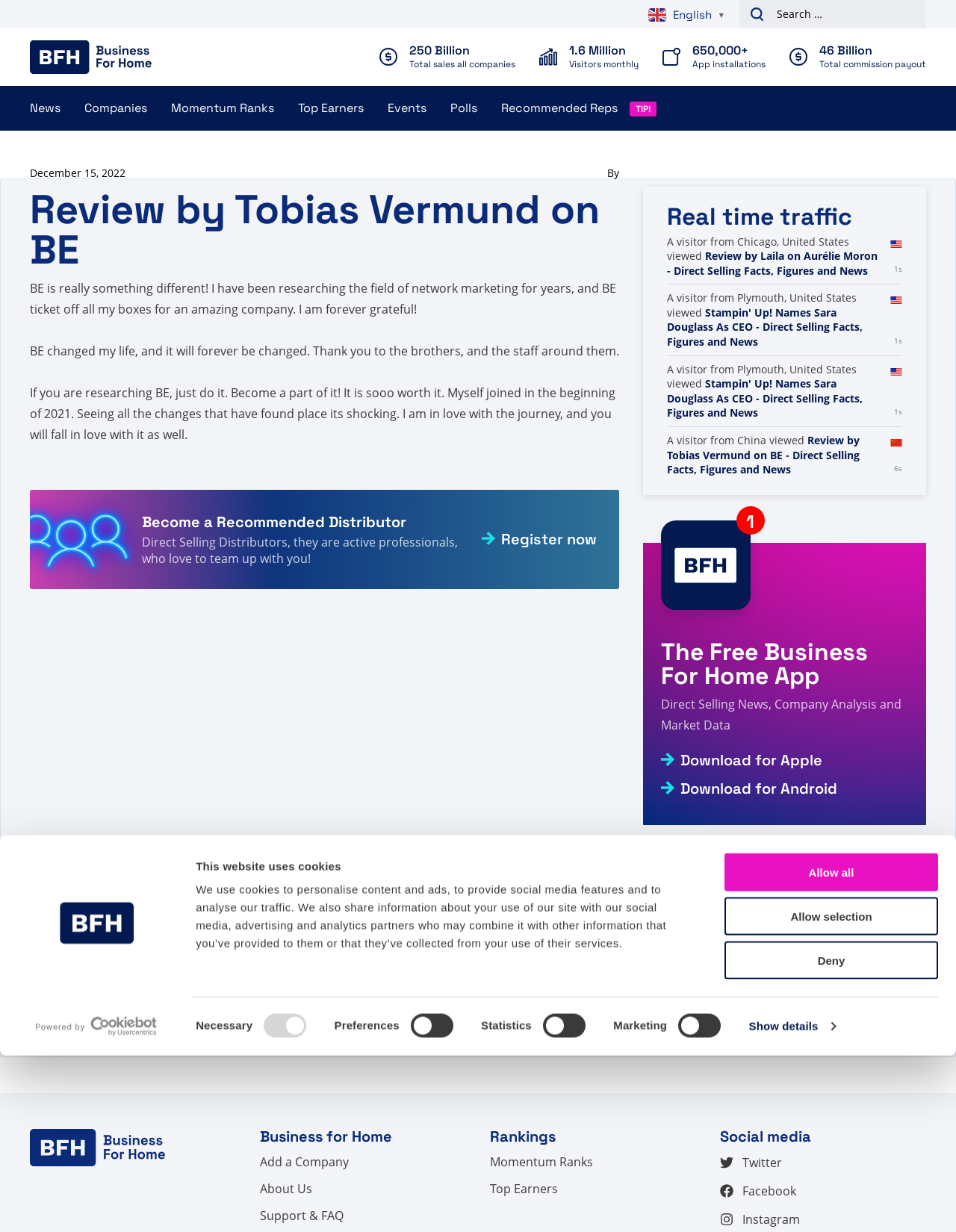What is the total sales of all companies?
Give a comprehensive and detailed explanation for the question.

I found this answer by looking at the static text '250 Billion' which is accompanied by the text 'Total sales all companies'.